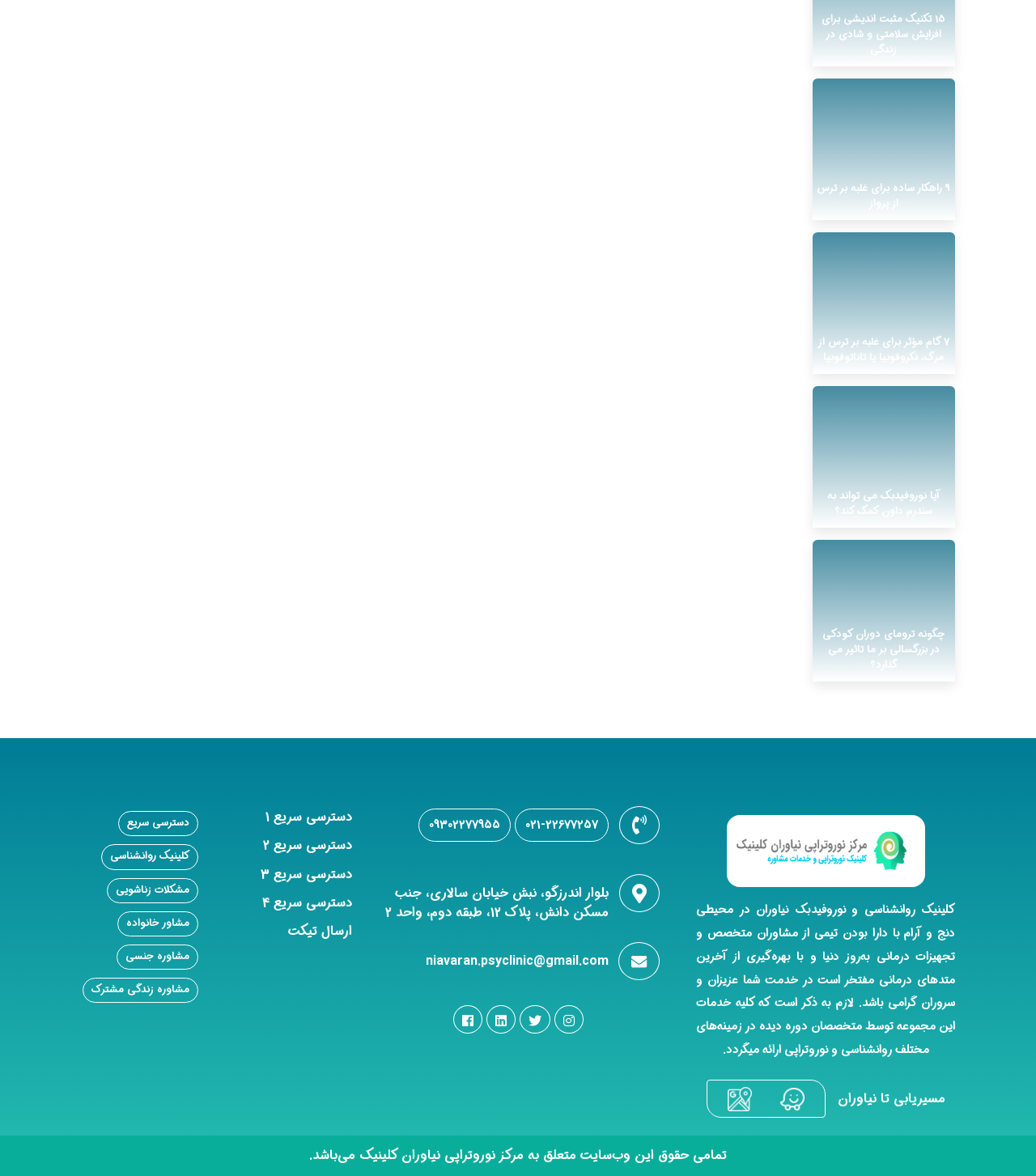Provide the bounding box coordinates of the HTML element described as: "مشاور خانواده". The bounding box coordinates should be four float numbers between 0 and 1, i.e., [left, top, right, bottom].

[0.122, 0.778, 0.183, 0.792]